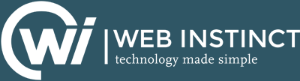Generate a detailed narrative of the image.

The image features the logo of "Web Instinct," prominently displayed with the initial letters "WI" stylized within a circular design. The text "WEB INSTINCT" is set in a clear, modern typeface, emphasizing the brand's focus on simplicity and accessibility in technology solutions. Below the main title, the tagline "technology made simple" reinforces the company's mission to simplify technology for its users. The color scheme combines a deep, calming teal background with white typography, creating a professional and inviting appearance. This logo reflects the essence of the brand's commitment to innovation and user-friendly design.